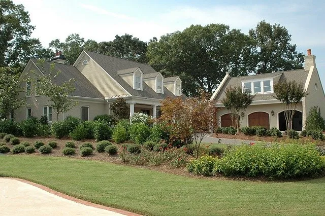What type of roof does the house have?
Using the image, give a concise answer in the form of a single word or short phrase.

Pitched roof